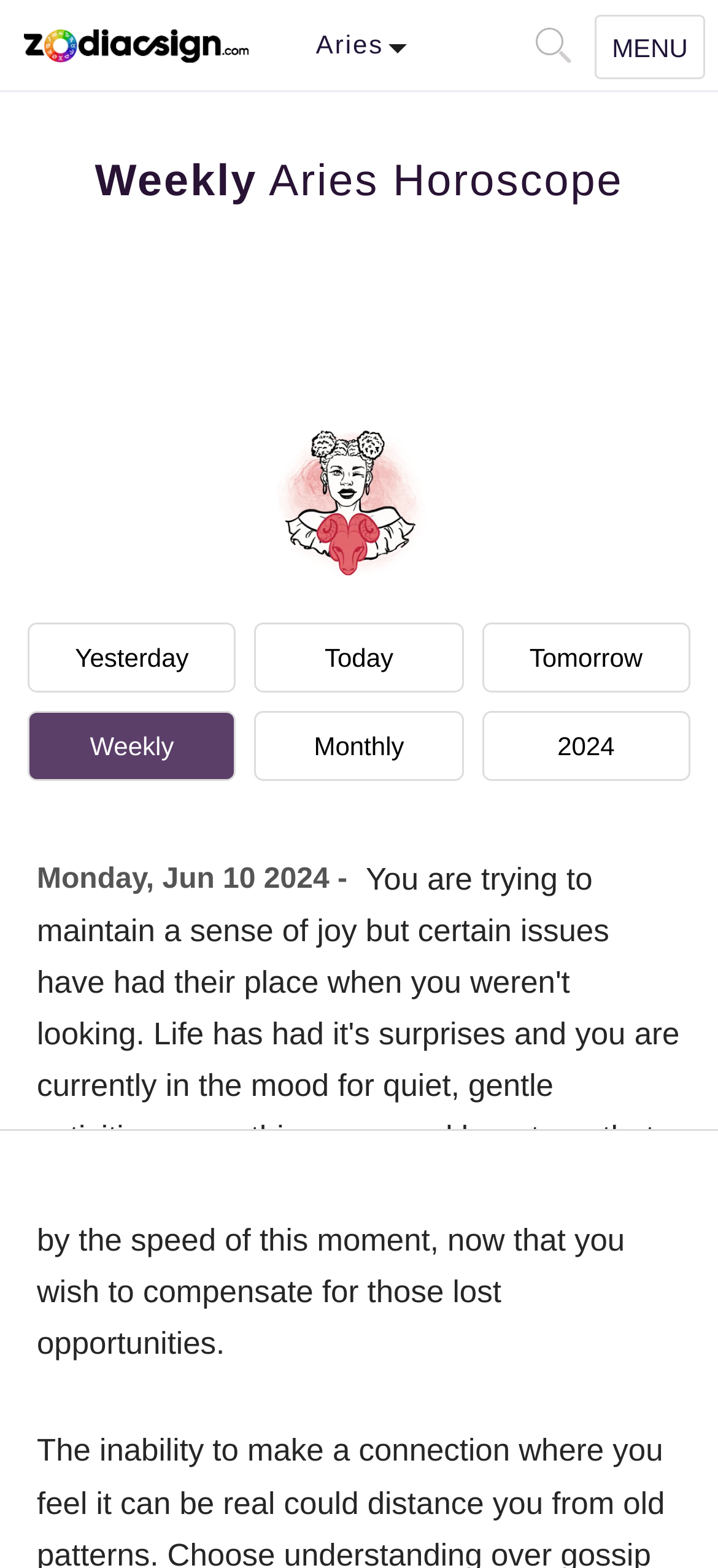Extract the primary heading text from the webpage.

Weekly Aries Horoscope